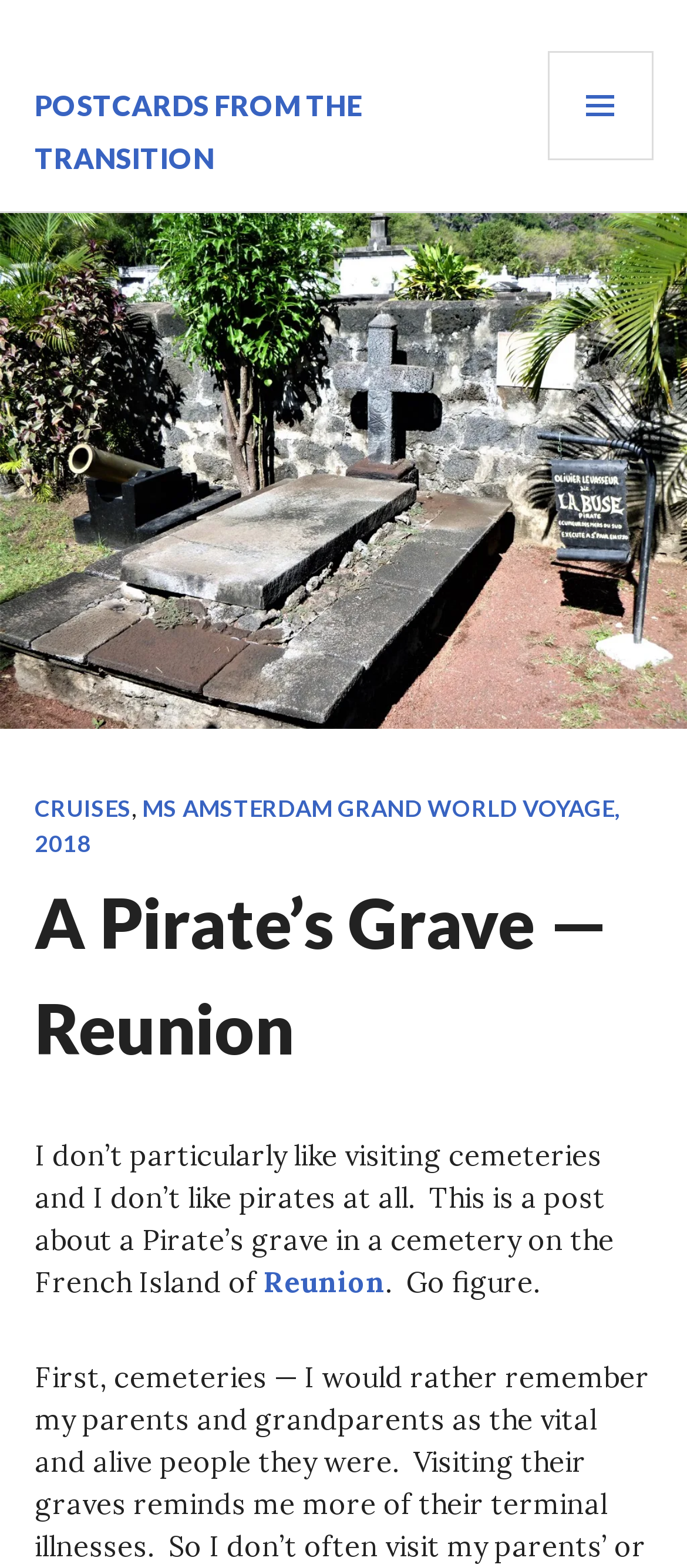Where is the pirate's grave located?
Your answer should be a single word or phrase derived from the screenshot.

French Island of Reunion